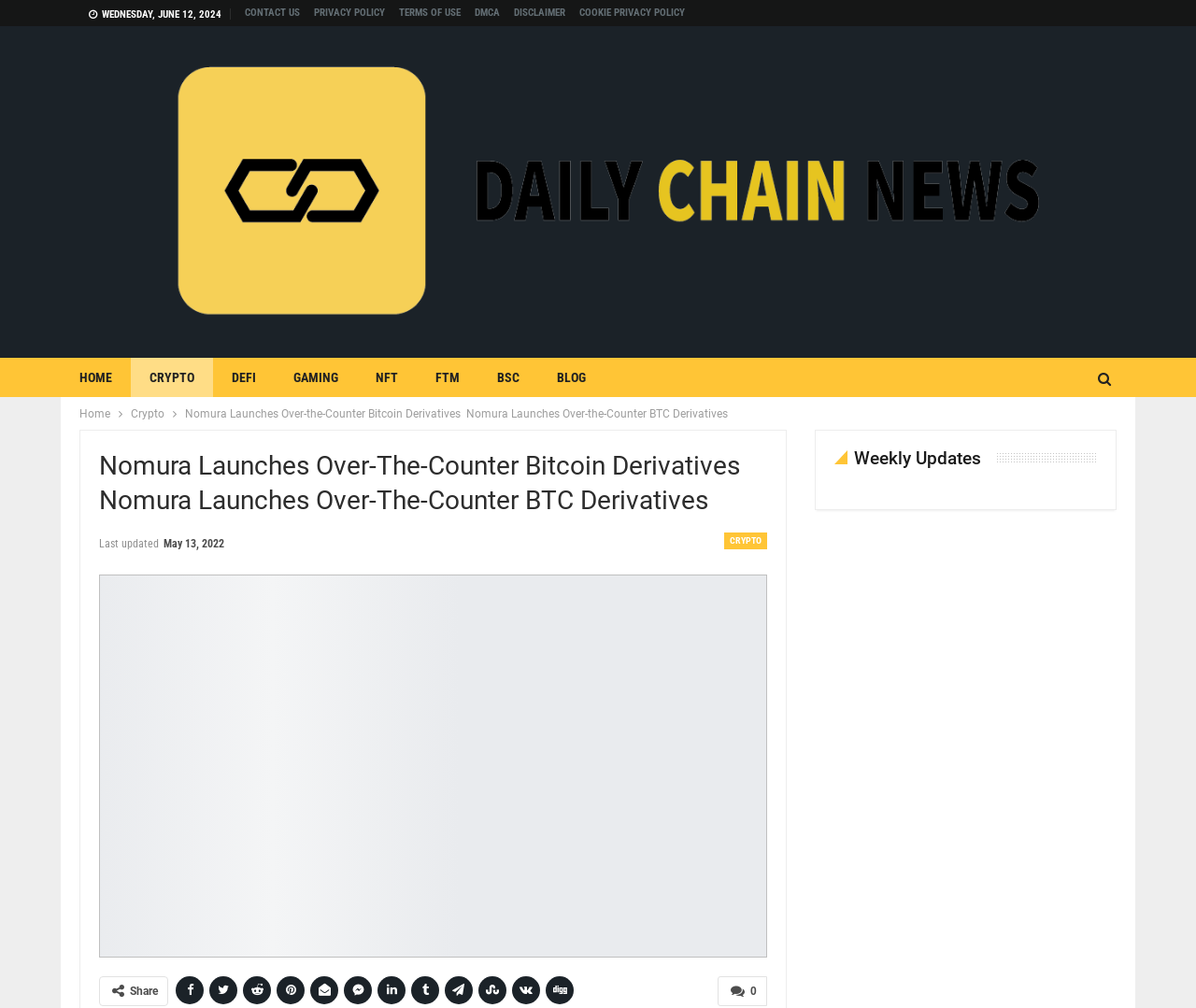What is the title of the article?
Please use the image to provide an in-depth answer to the question.

I found the title of the article by looking at the main content area of the webpage, where I saw a heading element with the content 'Nomura Launches Over-the-Counter Bitcoin Derivatives'.